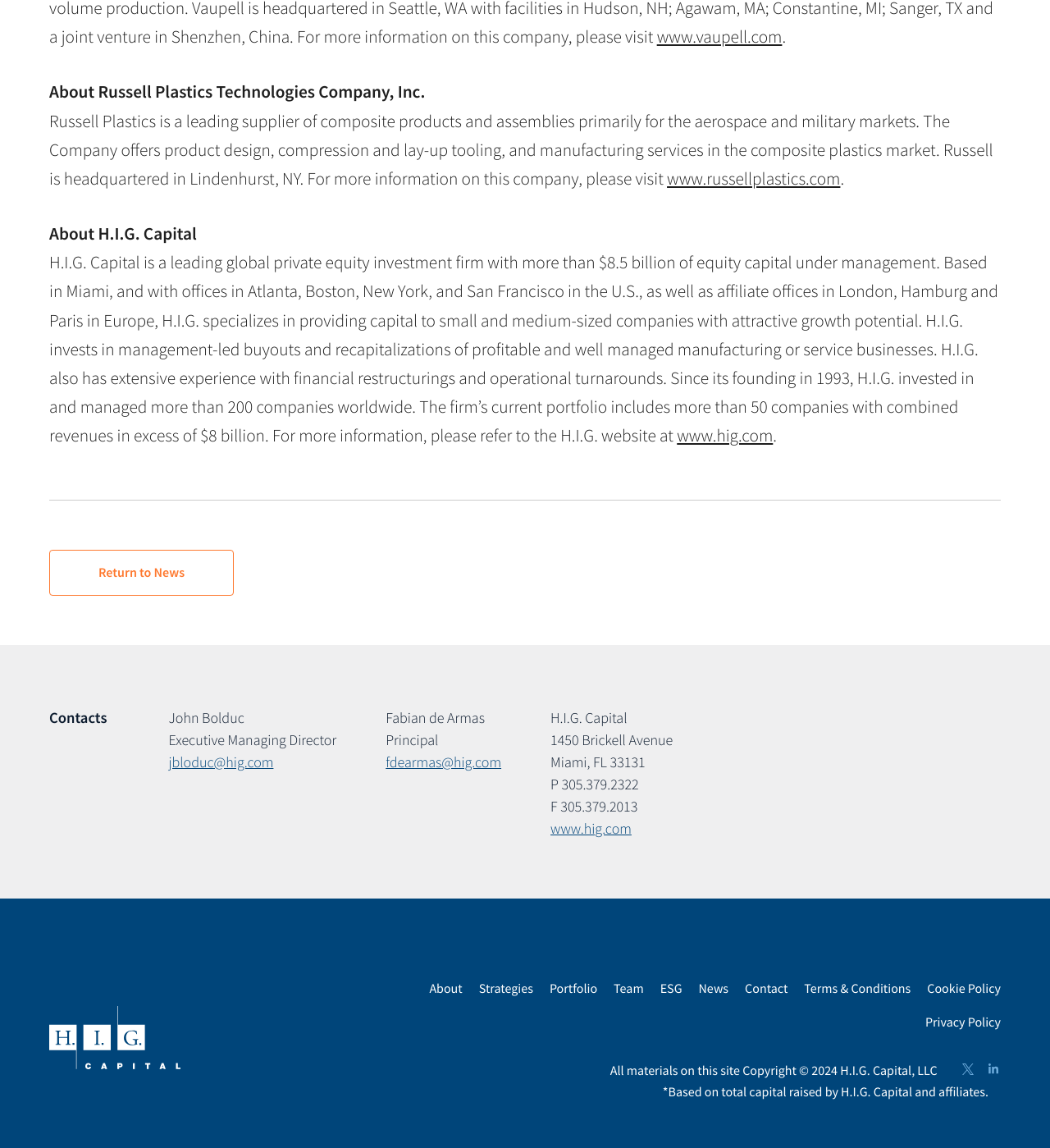Use a single word or phrase to answer the question: What is the phone number of H.I.G. Capital?

305.379.2322